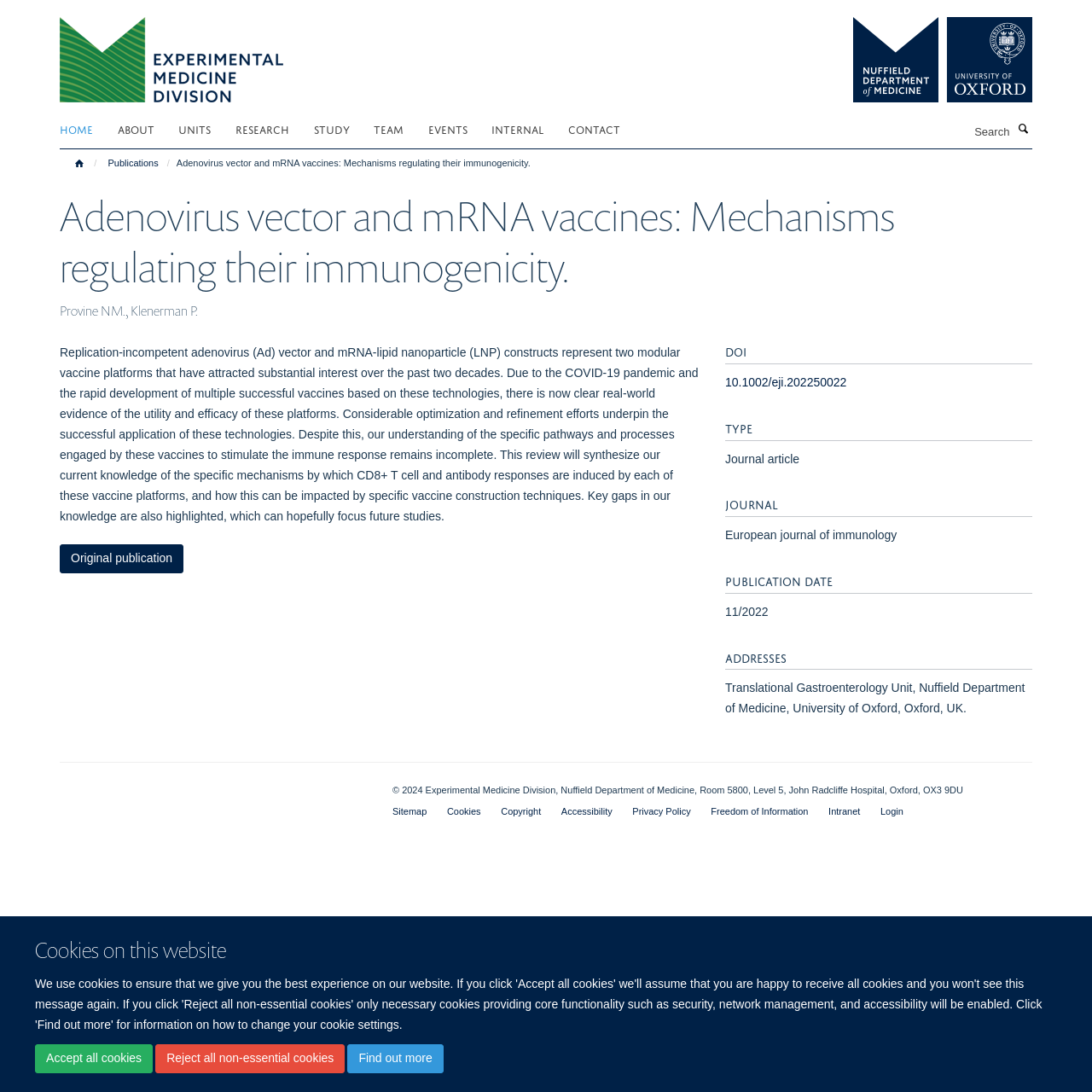Use a single word or phrase to answer the question:
What is the journal name of the publication?

European journal of immunology